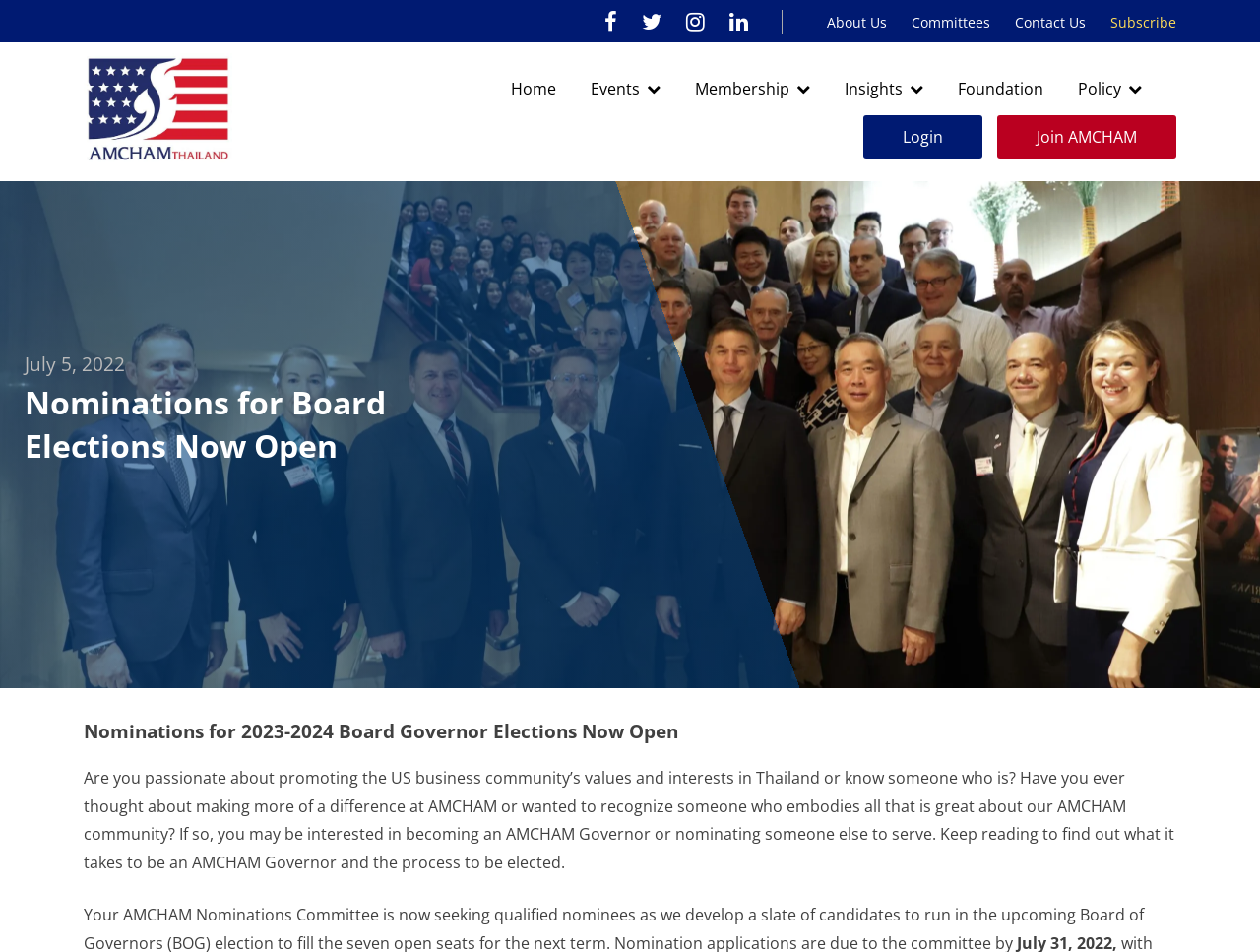Find the bounding box coordinates of the element I should click to carry out the following instruction: "Click on Contact Us".

[0.805, 0.013, 0.862, 0.033]